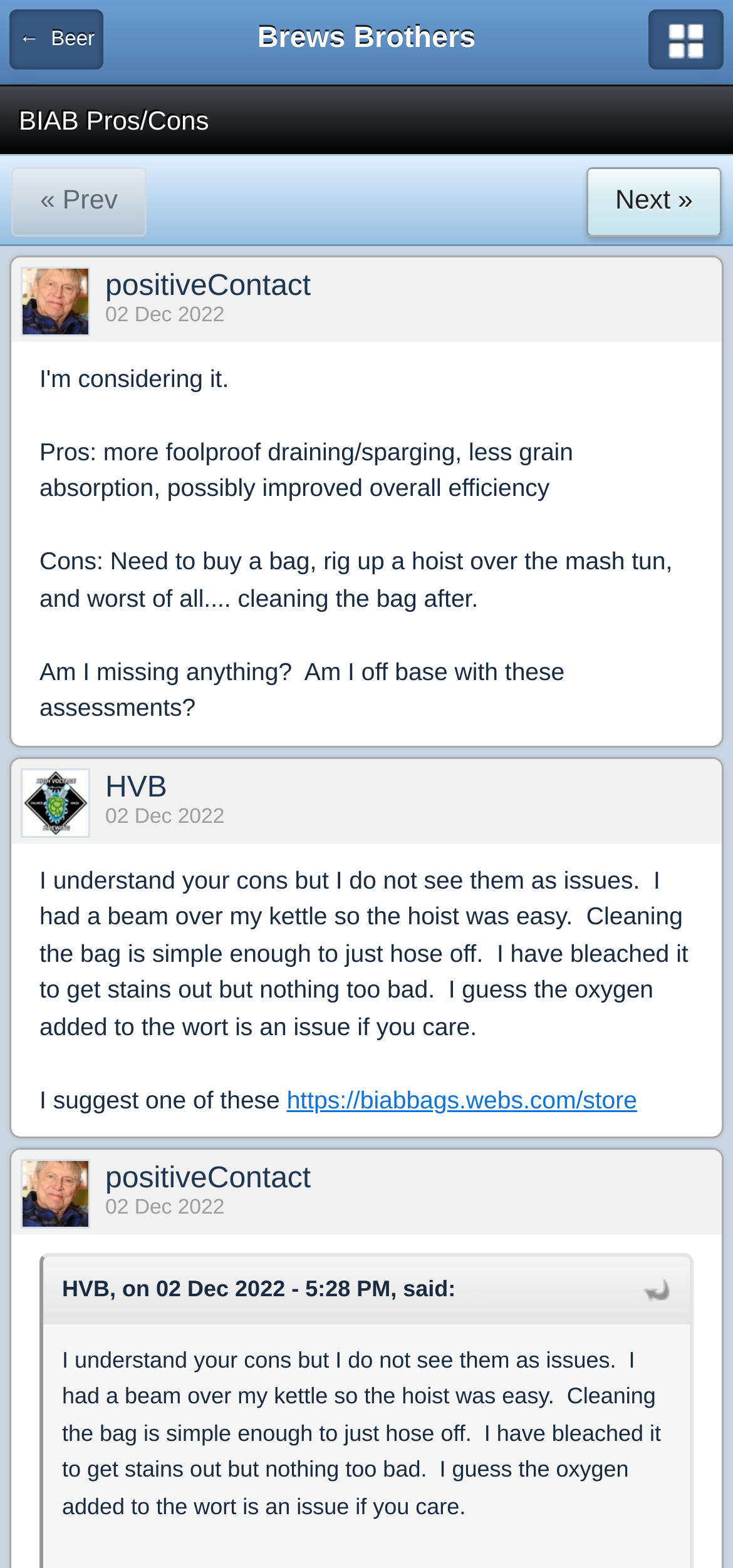Select the bounding box coordinates of the element I need to click to carry out the following instruction: "View the profile of positiveContact".

[0.144, 0.173, 0.424, 0.193]